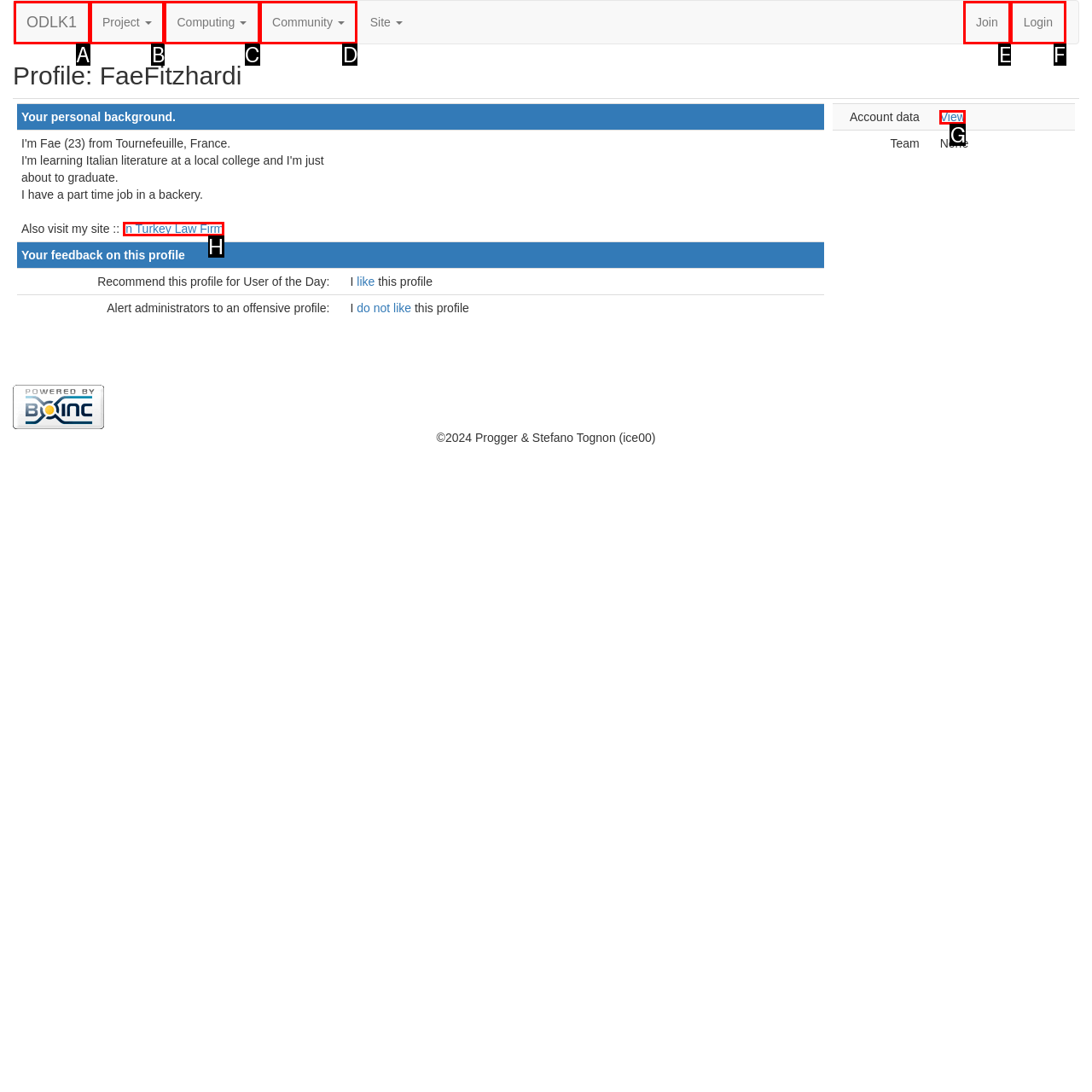Point out the option that aligns with the description: in Turkey Law Firm
Provide the letter of the corresponding choice directly.

H